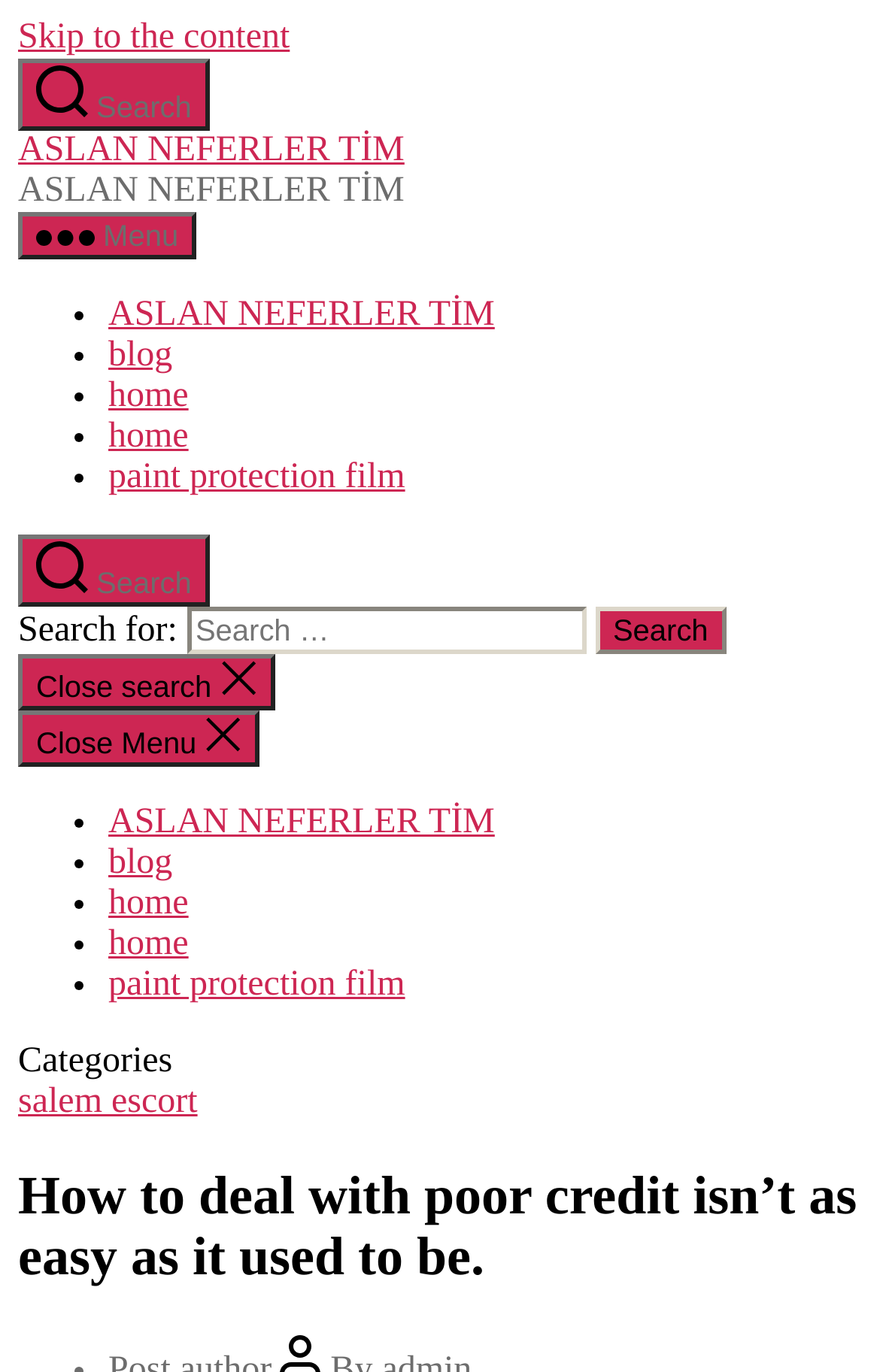Please determine the bounding box coordinates of the element to click on in order to accomplish the following task: "Search for something". Ensure the coordinates are four float numbers ranging from 0 to 1, i.e., [left, top, right, bottom].

[0.212, 0.442, 0.666, 0.477]